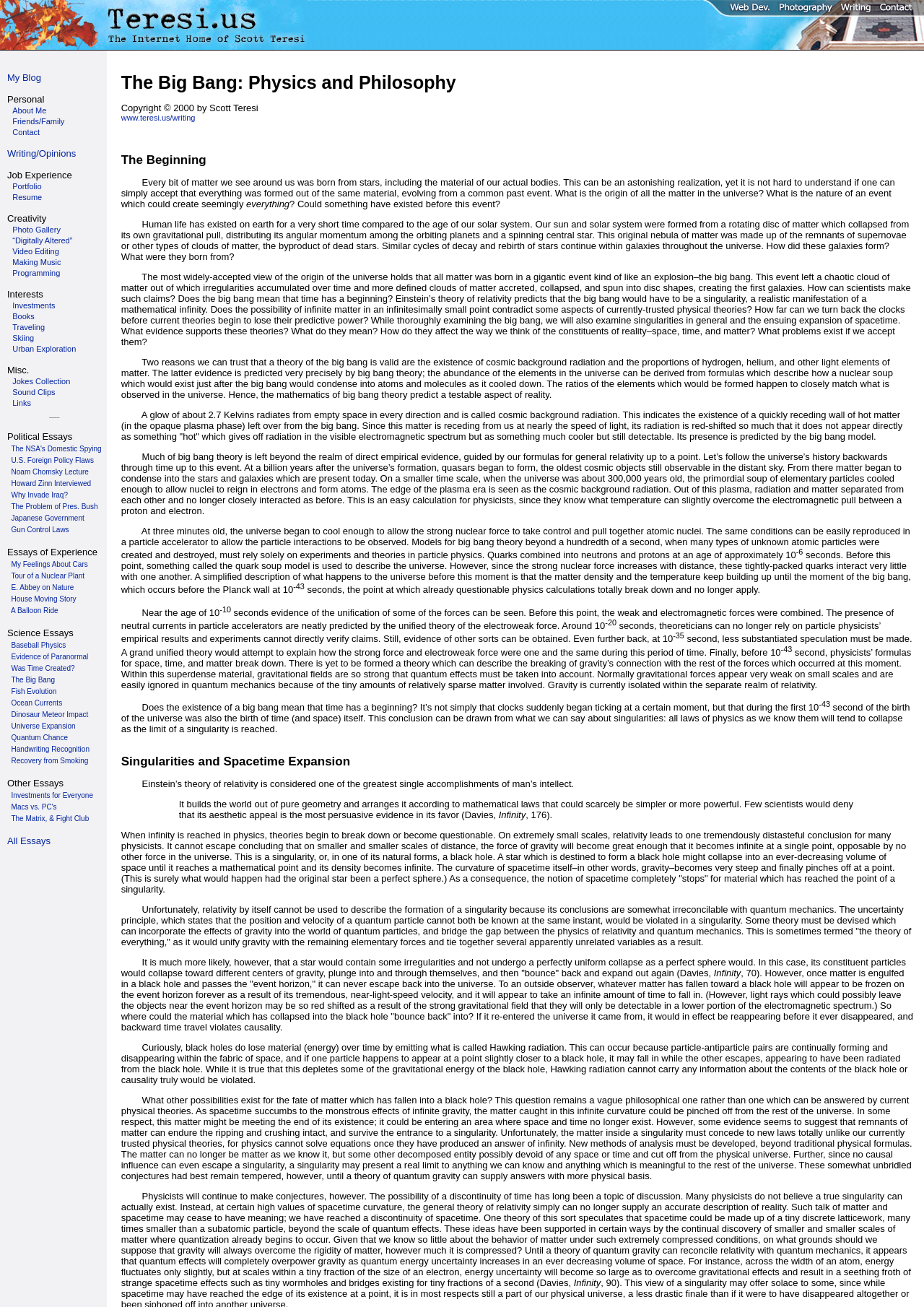Please identify the coordinates of the bounding box that should be clicked to fulfill this instruction: "check the photo gallery".

[0.013, 0.171, 0.066, 0.18]